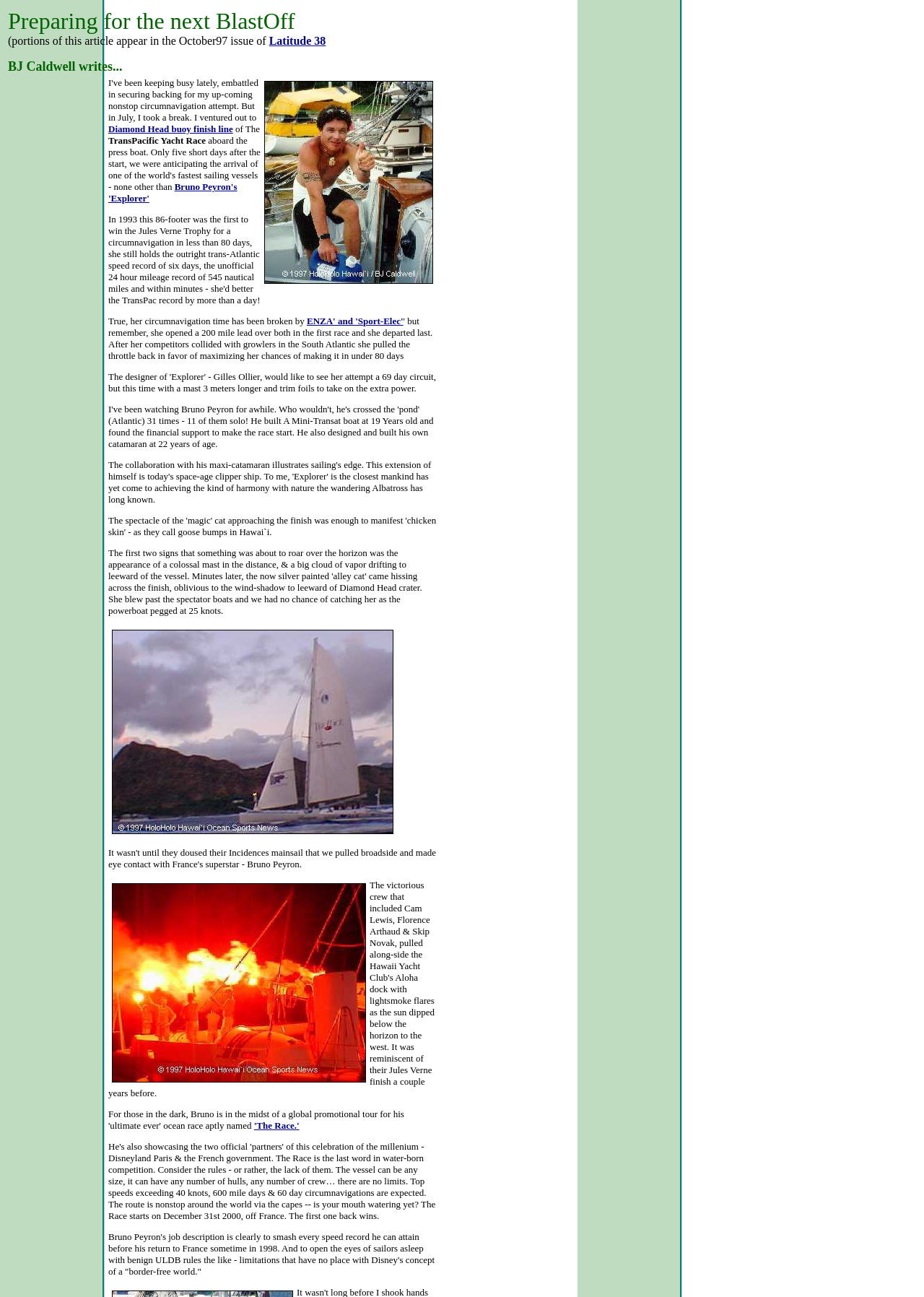What is the topic of the article?
We need a detailed and exhaustive answer to the question. Please elaborate.

The topic of the article can be inferred by looking at the content of the article, which mentions sailing-related terms such as 'circumnavigation time', 'speed record', and 'ULDB rules'. Additionally, the images in the article appear to be related to sailing.